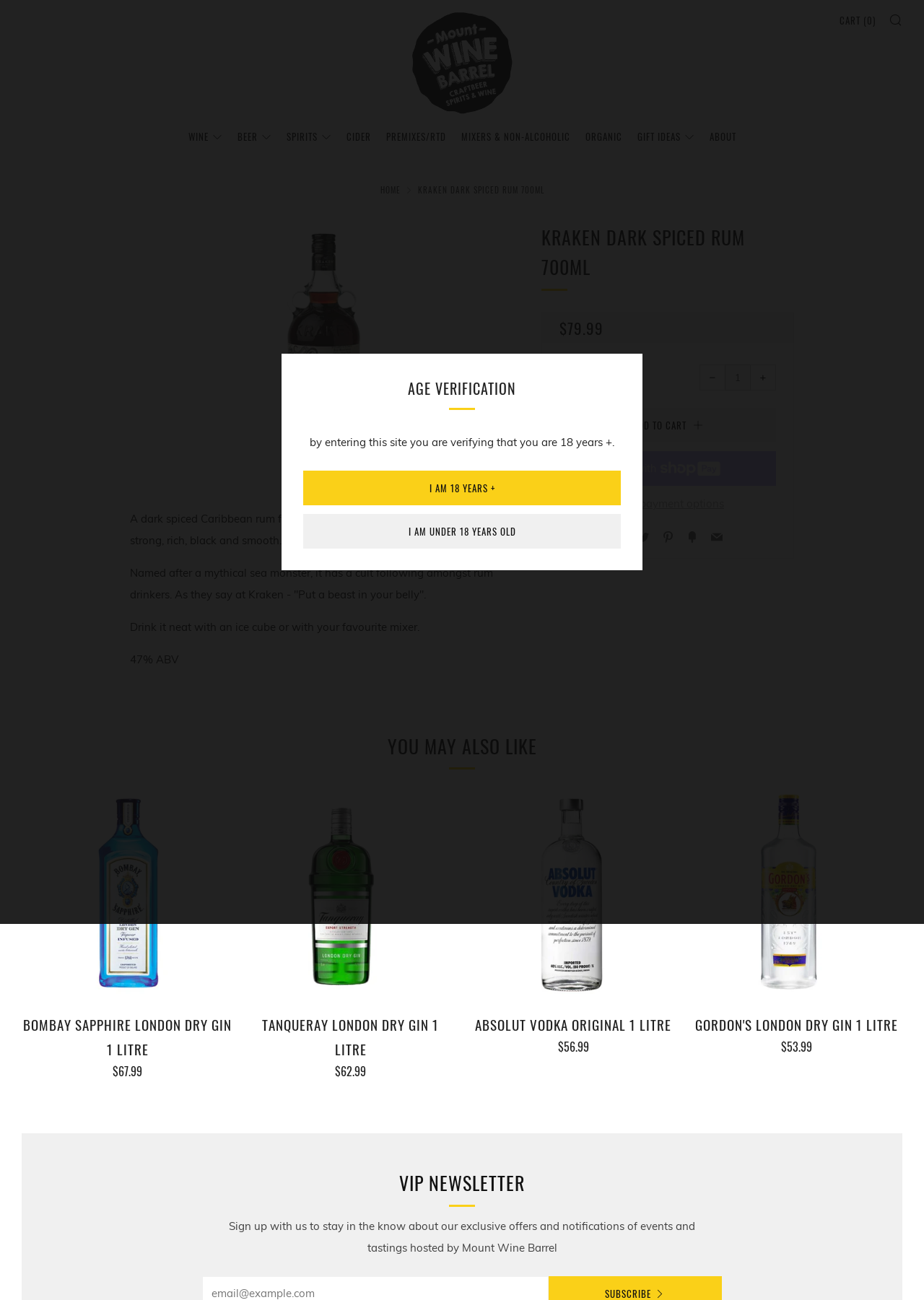Respond with a single word or phrase to the following question: How many recommended products are displayed?

4